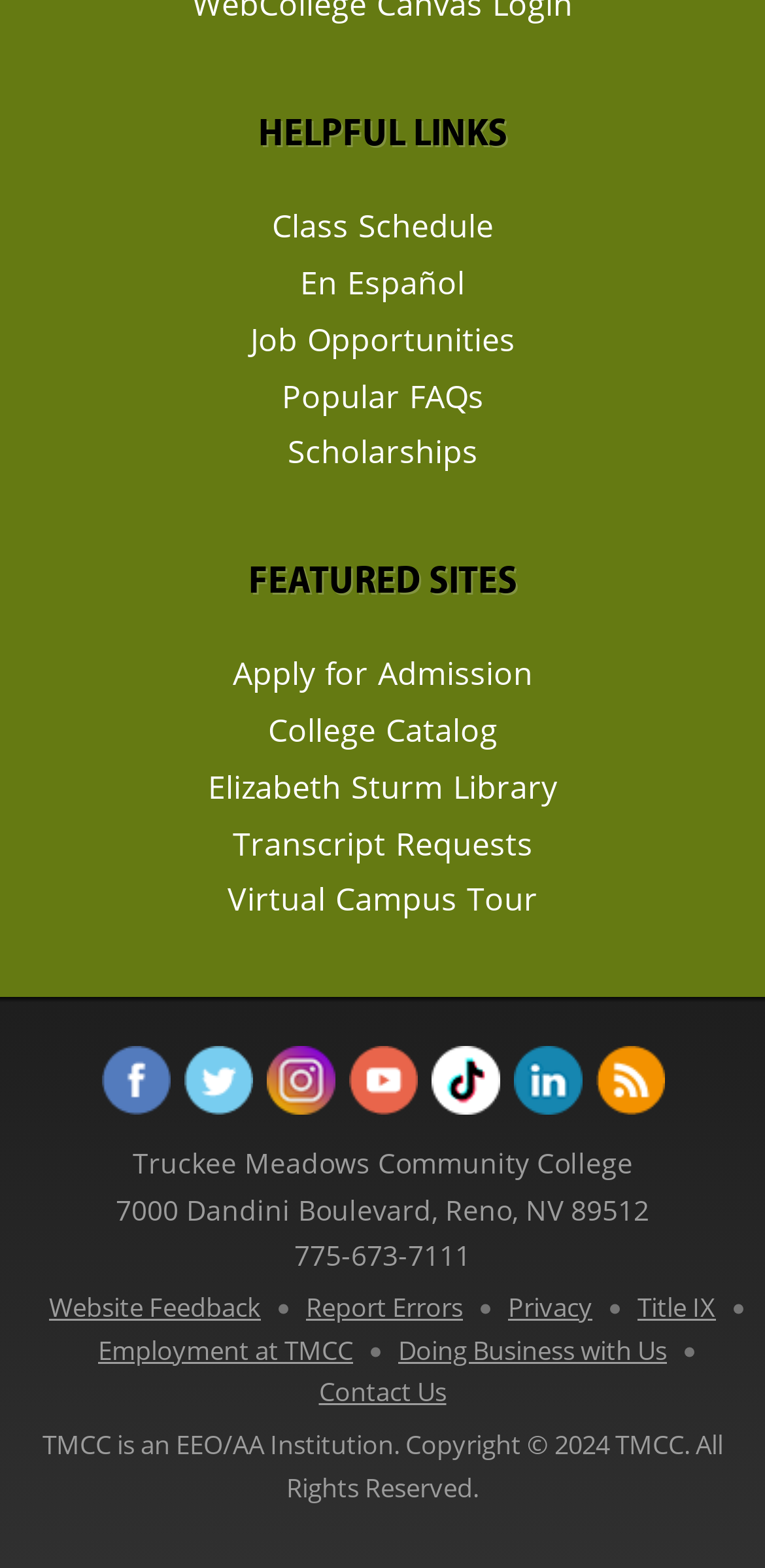Bounding box coordinates must be specified in the format (top-left x, top-left y, bottom-right x, bottom-right y). All values should be floating point numbers between 0 and 1. What are the bounding box coordinates of the UI element described as: College Catalog

[0.038, 0.448, 0.962, 0.484]